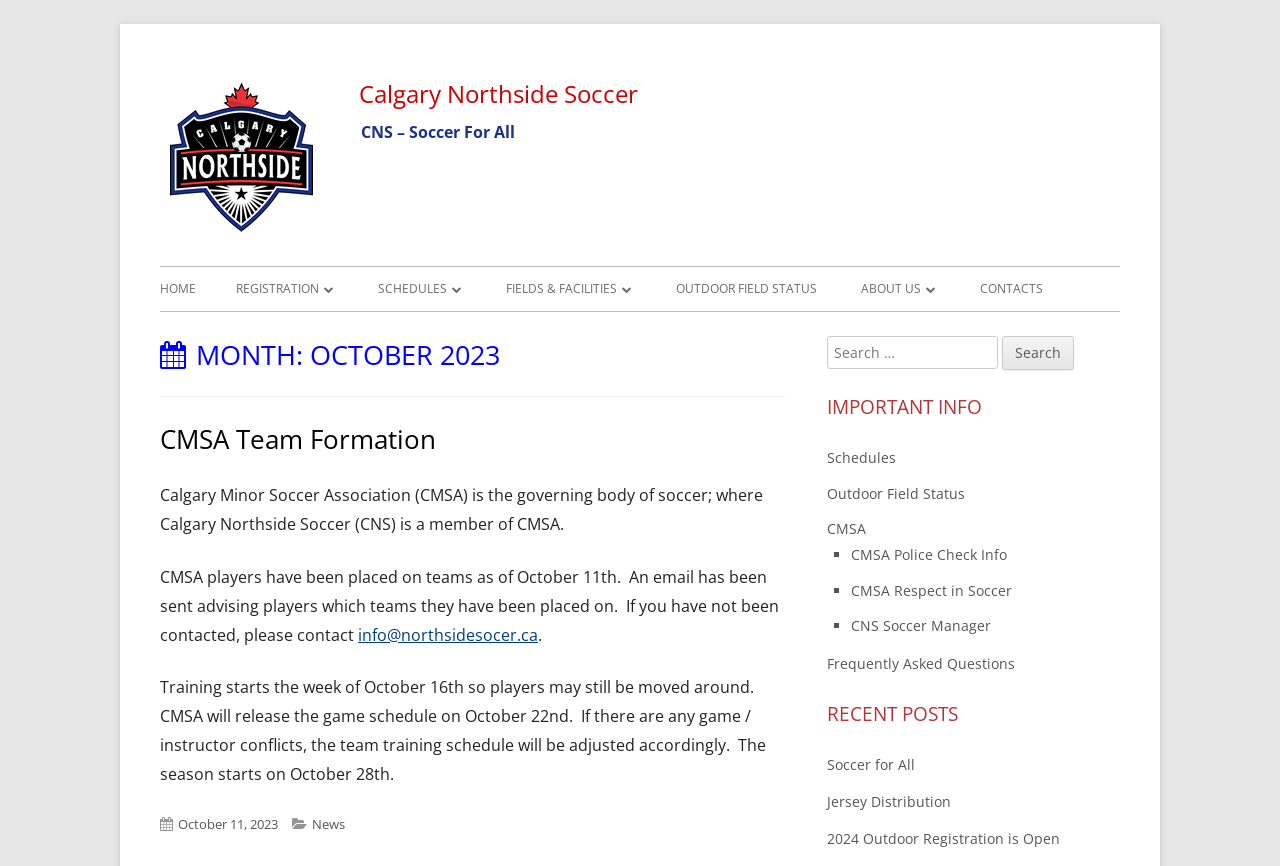Describe all significant elements and features of the webpage.

The webpage is about Calgary Northside Soccer, a soccer organization in Calgary. At the top, there is a logo and a link to the organization's homepage. Below the logo, there is a navigation menu with various links, including "HOME", "REGISTRATION", "2024 OUTDOOR LEAGUE", "2023/2024 INDOOR LEAGUE", and more.

On the left side of the page, there is a main content area with a heading that reads "CMSA Team Formation". Below the heading, there is a paragraph of text explaining that Calgary Minor Soccer Association (CMSA) is the governing body of soccer, and Calgary Northside Soccer (CNS) is a member of CMSA. The text also mentions that CMSA players have been placed on teams as of October 11th, and training starts the week of October 16th.

Below the paragraph, there is a link to contact the organization via email. Further down, there is a section with information about the upcoming season, including the release of the game schedule on October 22nd and the start of the season on October 28th.

On the right side of the page, there is a sidebar with a search bar at the top. Below the search bar, there is a section with important information, including links to schedules, outdoor field status, and CMSA. There are also several links to specific CMSA resources, including police check information and respect in soccer guidelines.

At the bottom of the page, there is a footer with a copyright notice and a link to the organization's news category.